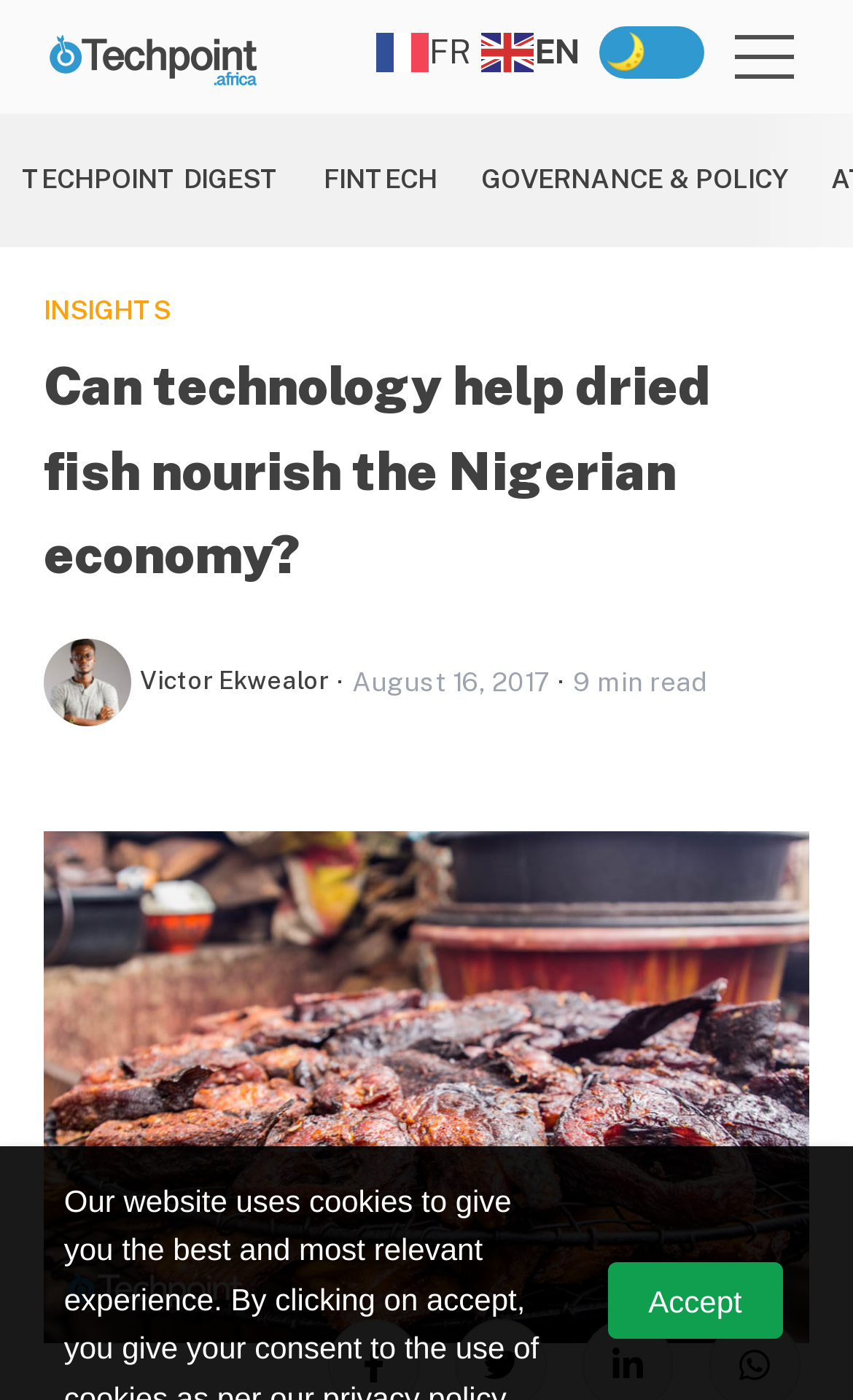Extract the primary header of the webpage and generate its text.

Can technology help dried fish nourish the Nigerian economy?